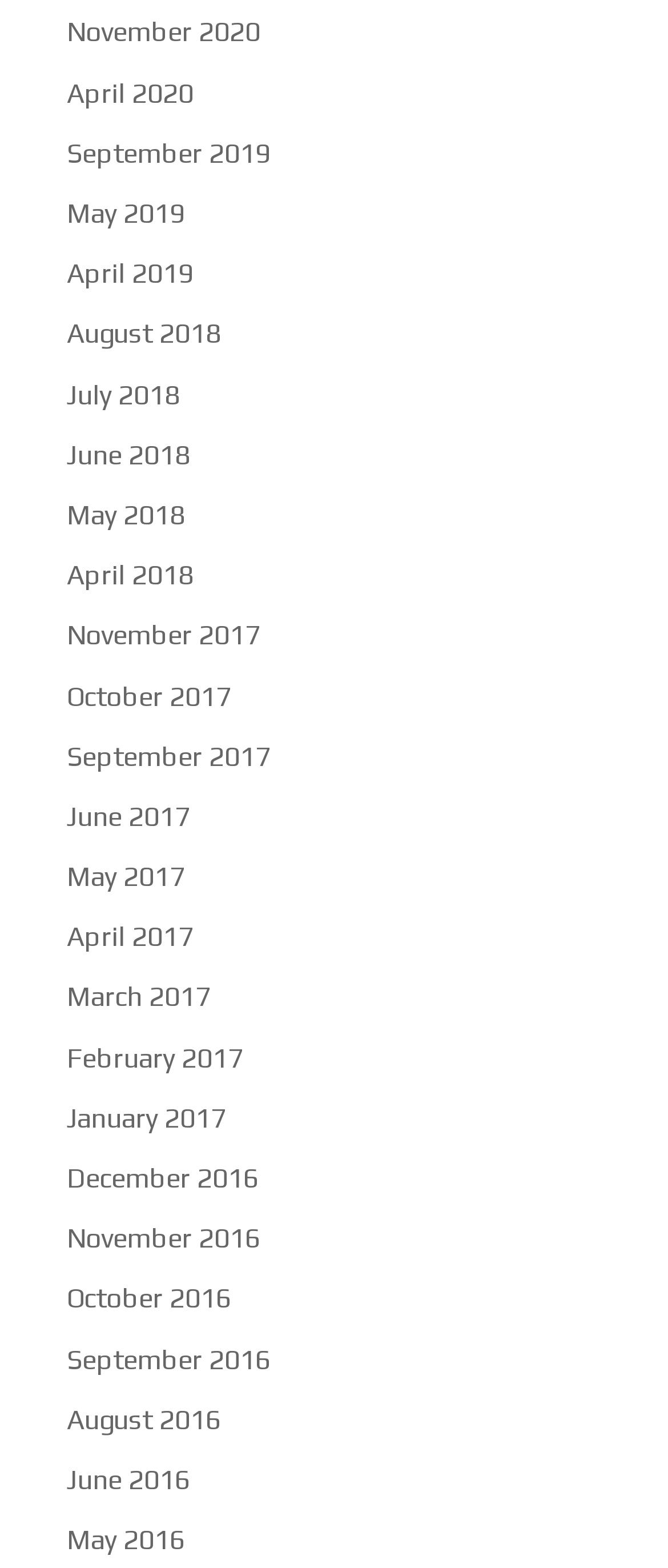Please identify the bounding box coordinates of the area that needs to be clicked to follow this instruction: "view August 2016".

[0.1, 0.895, 0.331, 0.916]